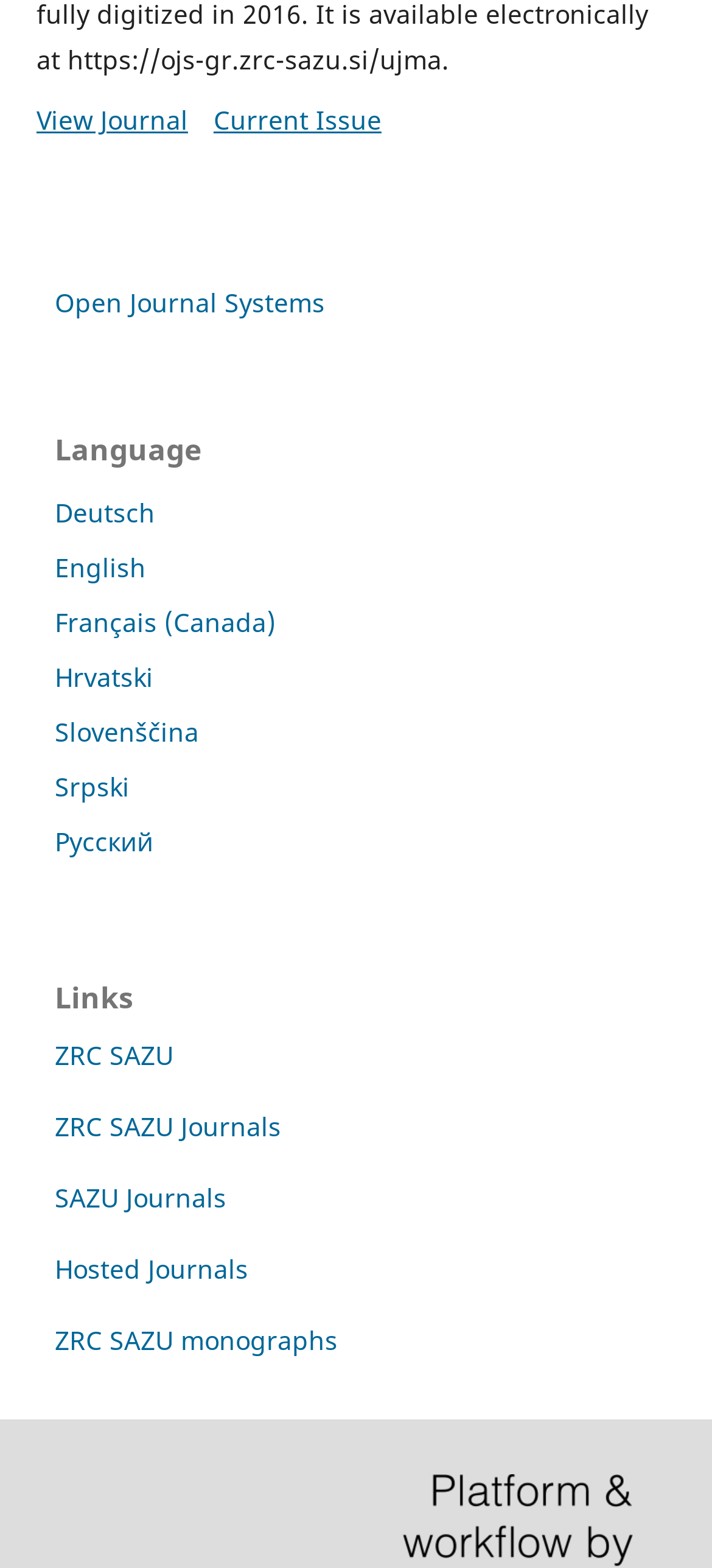Please locate the clickable area by providing the bounding box coordinates to follow this instruction: "Switch to English".

[0.077, 0.351, 0.205, 0.373]